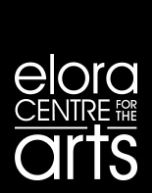What does the Elora Centre for the Arts provide?
Using the image as a reference, give a one-word or short phrase answer.

a platform for artists